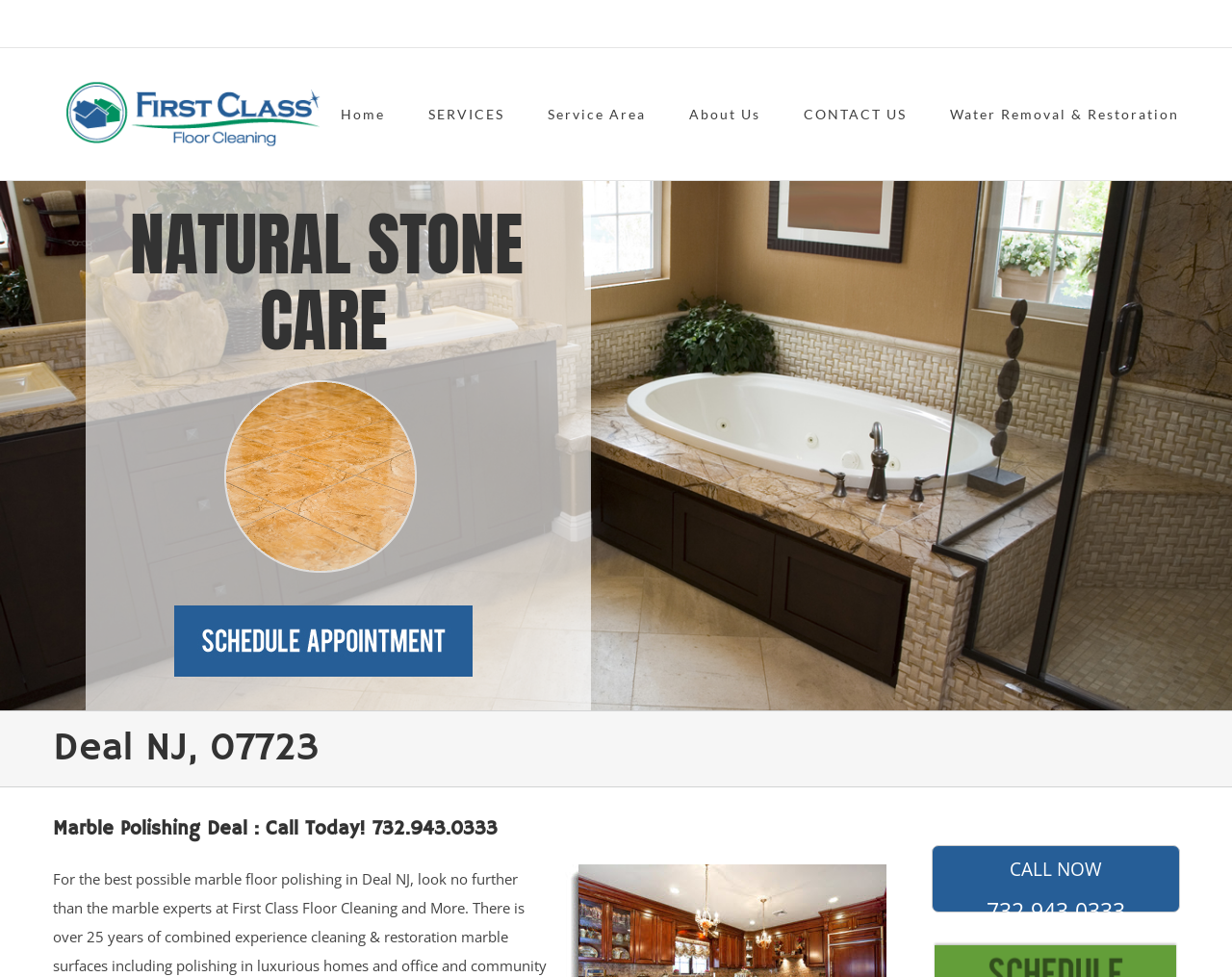Please provide the bounding box coordinates for the element that needs to be clicked to perform the following instruction: "Send an email to the office". The coordinates should be given as four float numbers between 0 and 1, i.e., [left, top, right, bottom].

[0.818, 0.018, 0.957, 0.034]